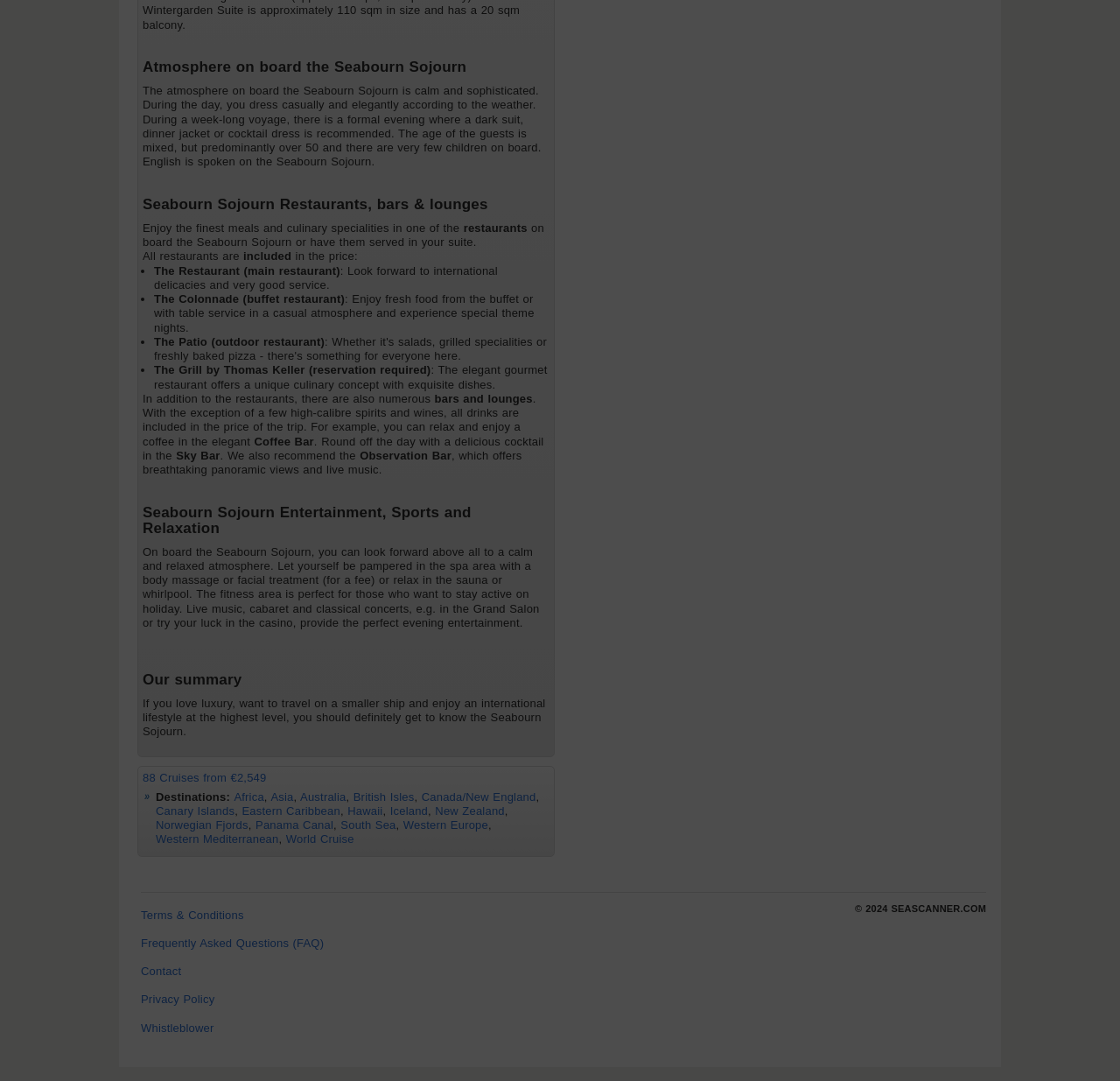Identify the bounding box coordinates for the element that needs to be clicked to fulfill this instruction: "Check Terms & Conditions". Provide the coordinates in the format of four float numbers between 0 and 1: [left, top, right, bottom].

[0.116, 0.834, 0.299, 0.86]